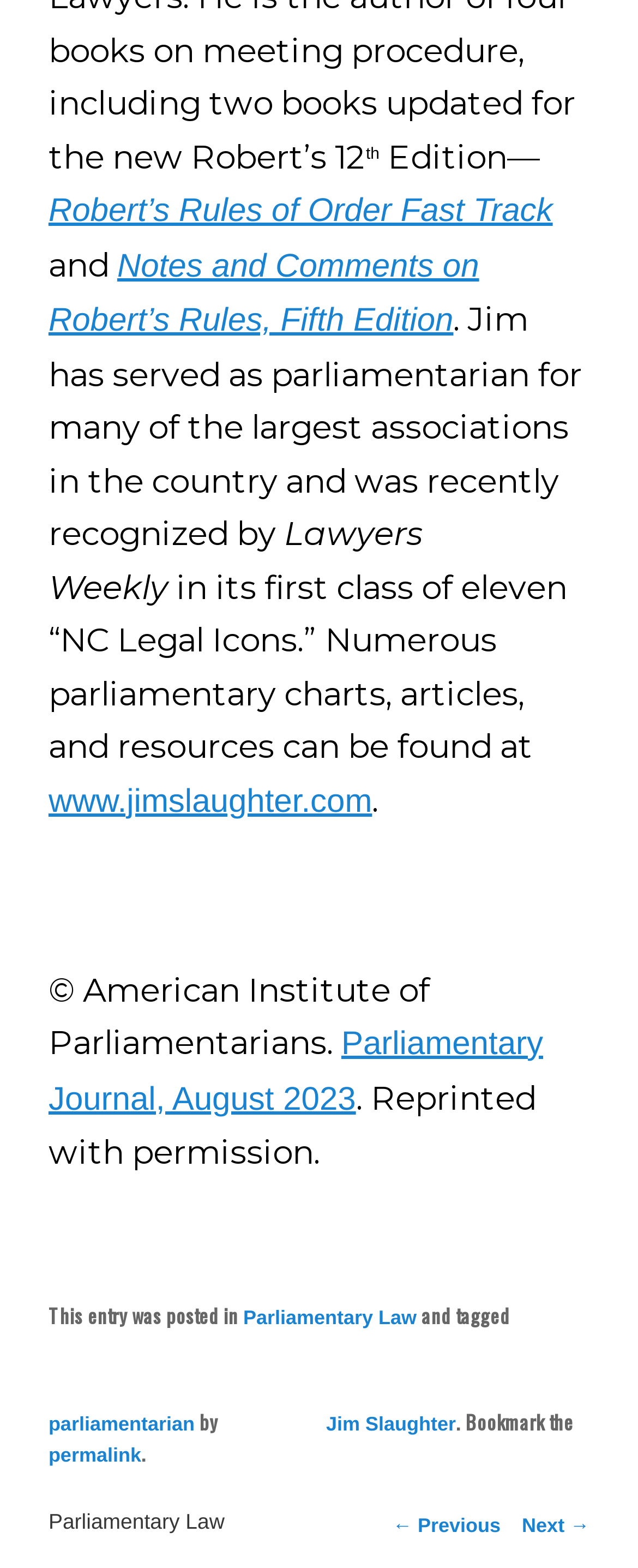Please specify the bounding box coordinates of the clickable region necessary for completing the following instruction: "Click the CONTACT US link". The coordinates must consist of four float numbers between 0 and 1, i.e., [left, top, right, bottom].

None